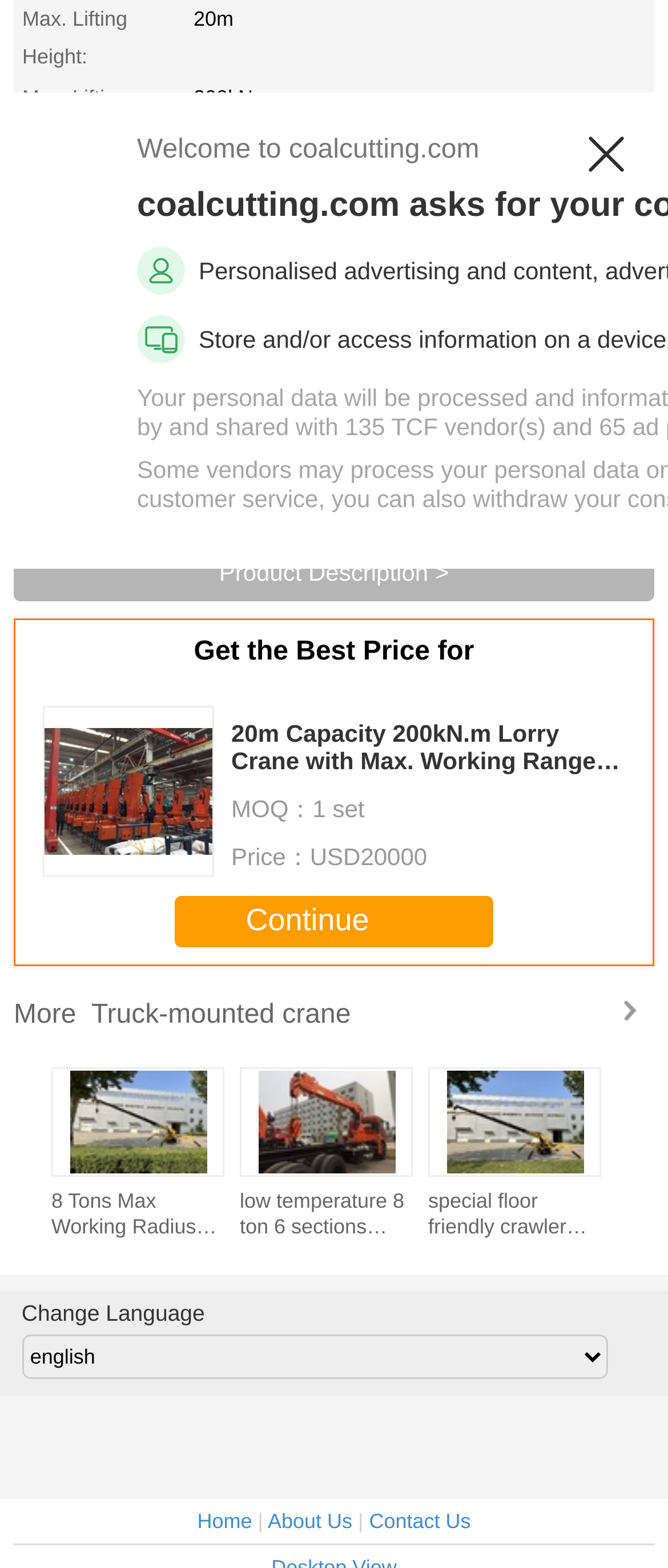What is the maximum lifting moment of the crane?
Provide a detailed answer to the question using information from the image.

Based on the table on the webpage, the rowheader 'Max. Lifting Moment:' has a corresponding gridcell with the value '200kN.m'.